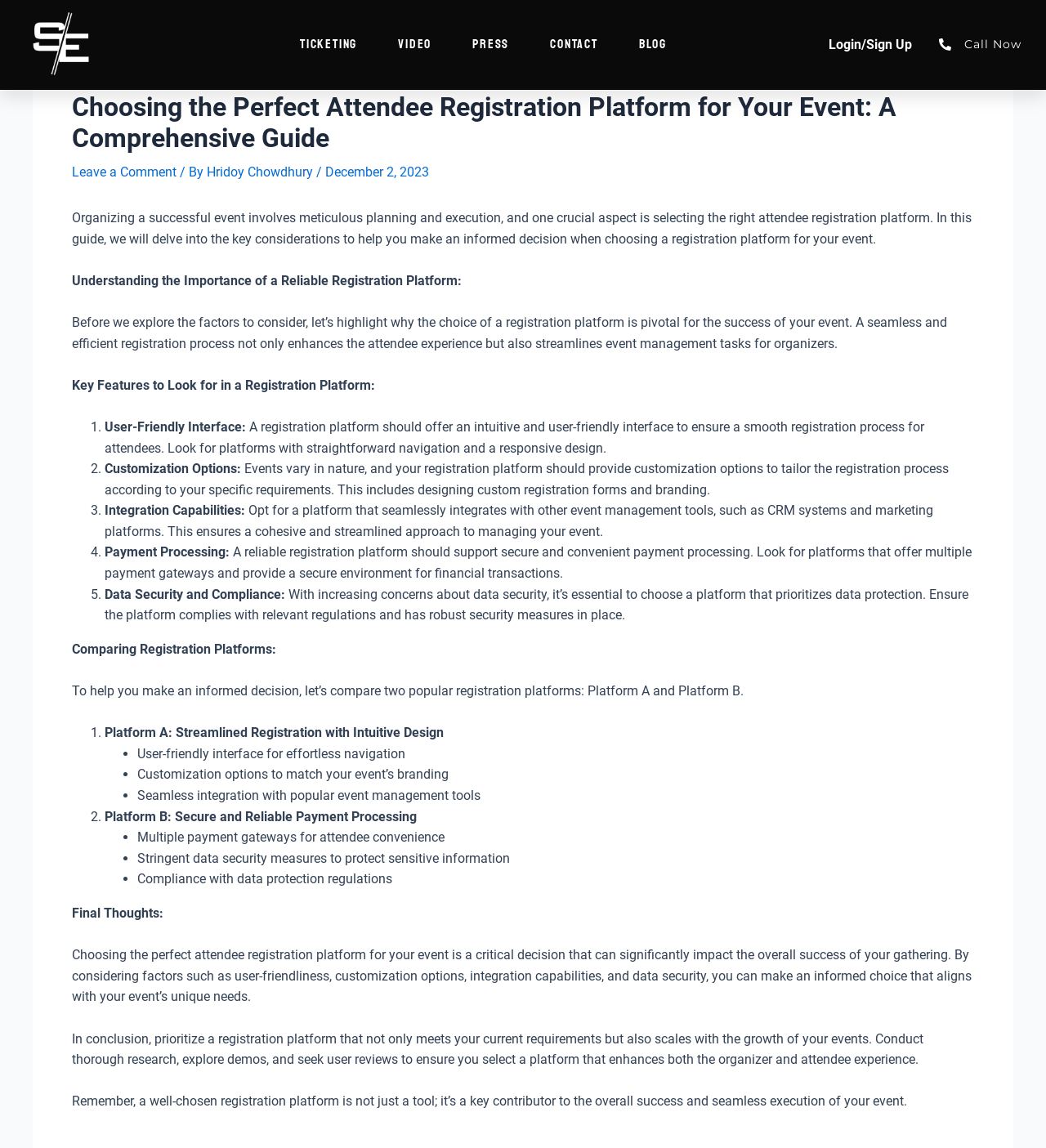Locate the bounding box coordinates of the element I should click to achieve the following instruction: "Click TICKETING Menu Toggle".

[0.287, 0.021, 0.342, 0.057]